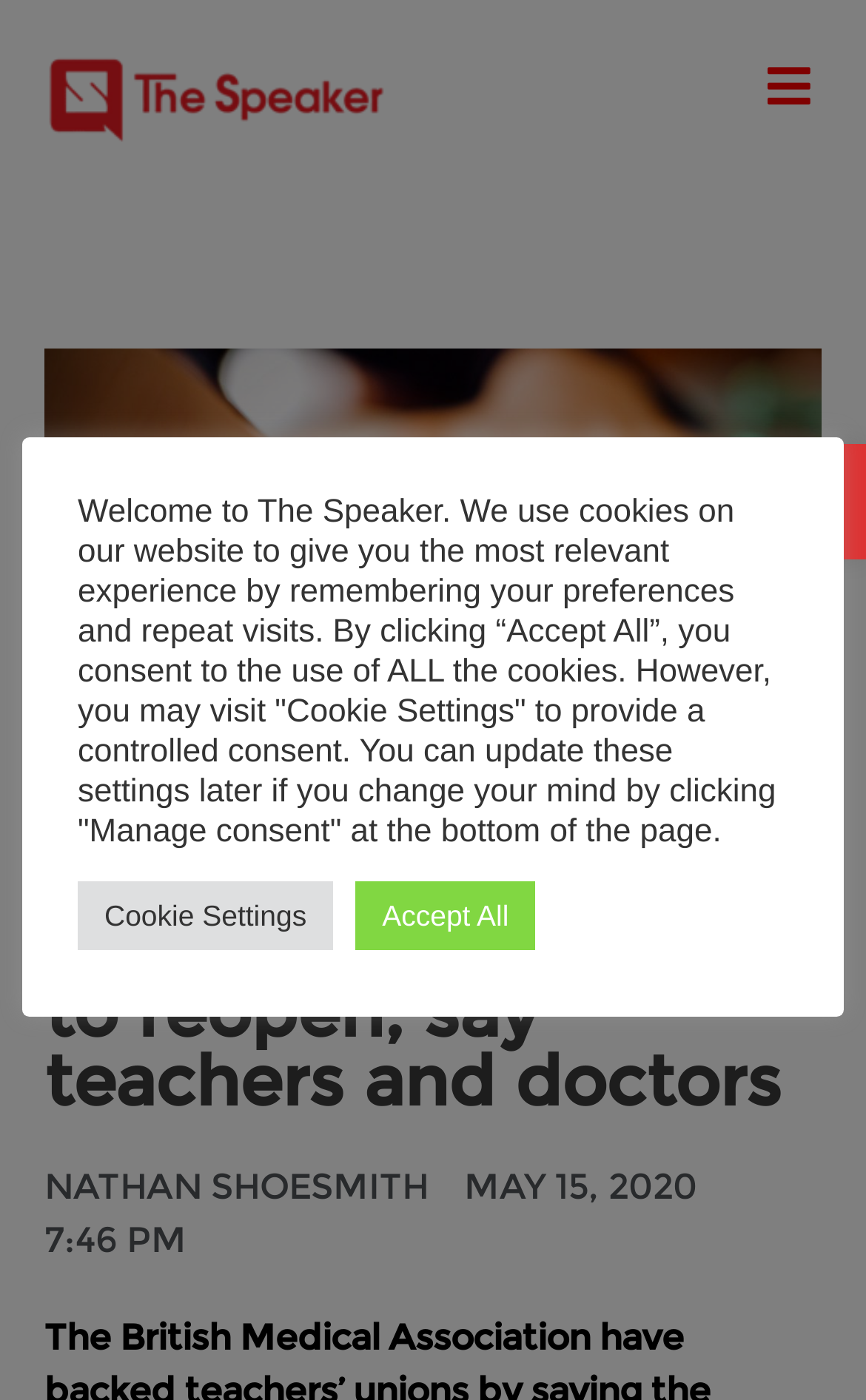What is the topic of the article?
Ensure your answer is thorough and detailed.

I inferred the topic of the article by looking at the main heading which says 'Too early for schools to reopen, say teachers and doctors'.